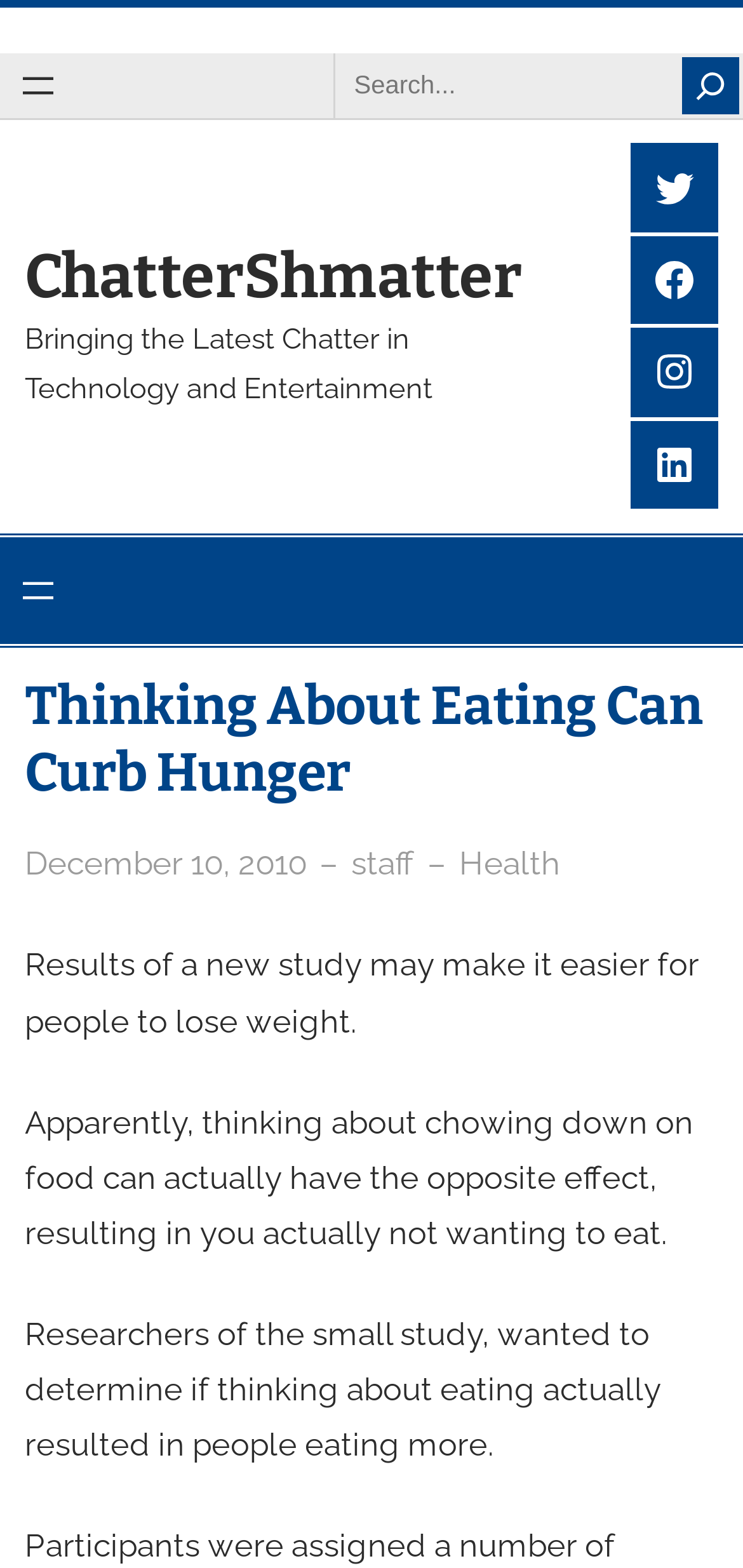Find the bounding box coordinates of the area to click in order to follow the instruction: "Visit ChatterShmatter".

[0.033, 0.153, 0.702, 0.199]